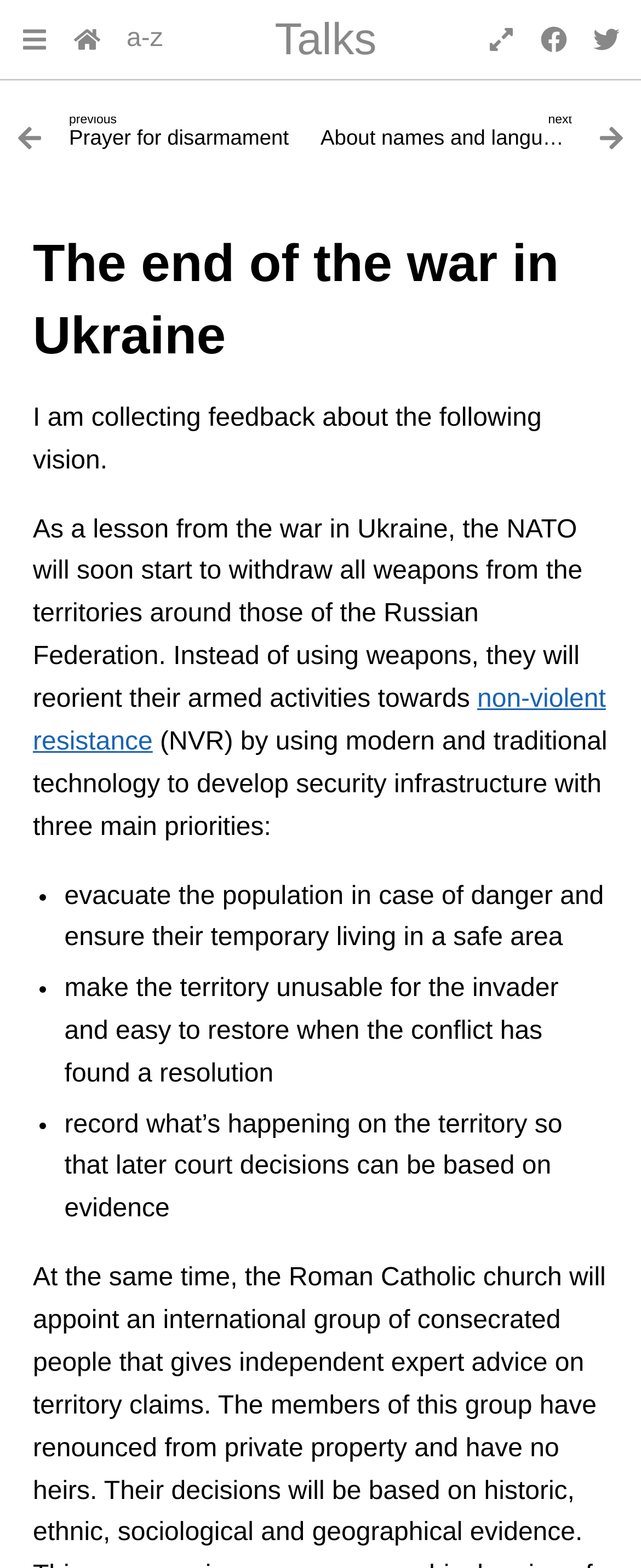What is the topic of the previous page?
From the image, respond with a single word or phrase.

Prayer for disarmament